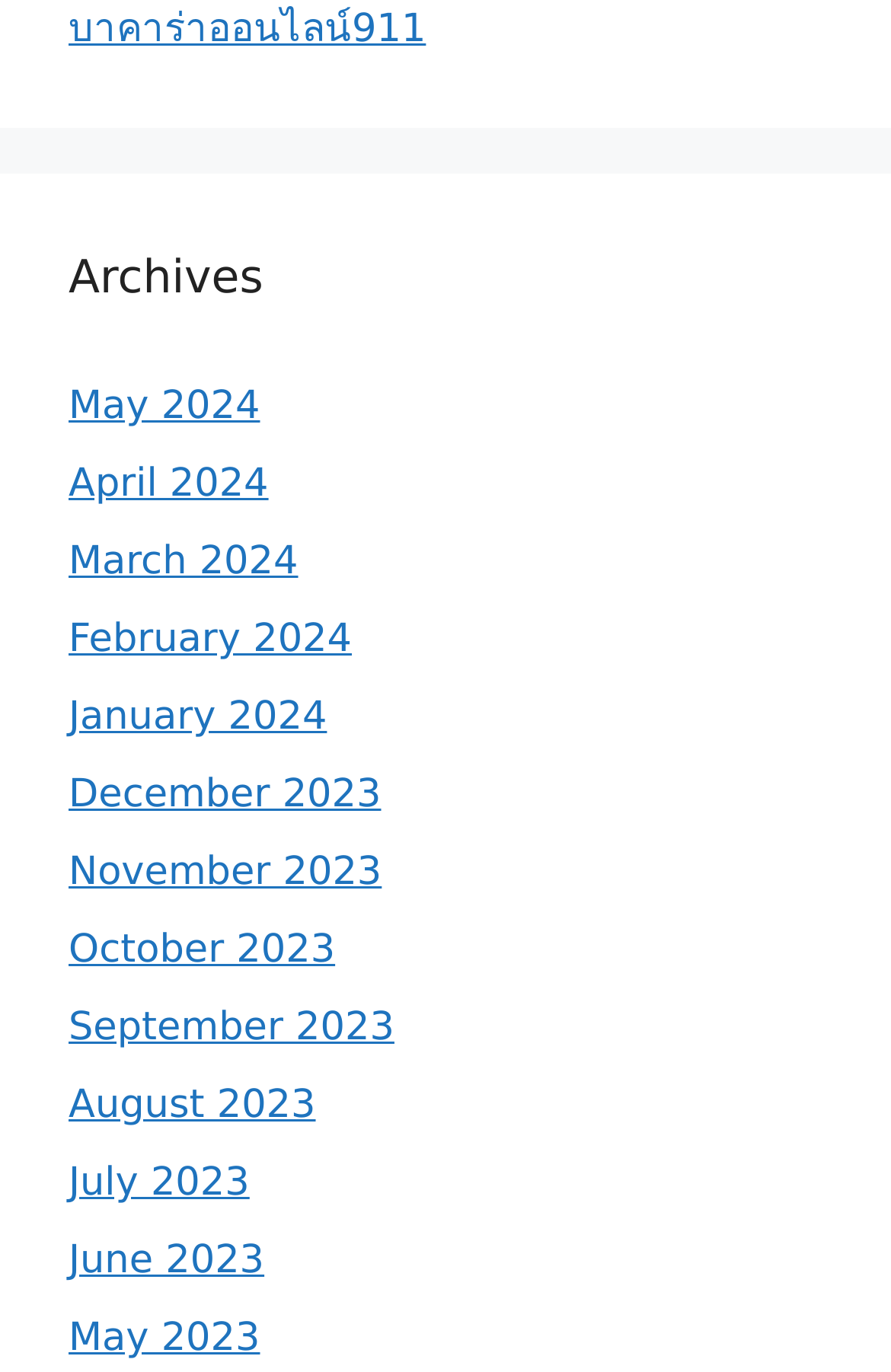What is the oldest month listed?
Based on the screenshot, respond with a single word or phrase.

May 2023